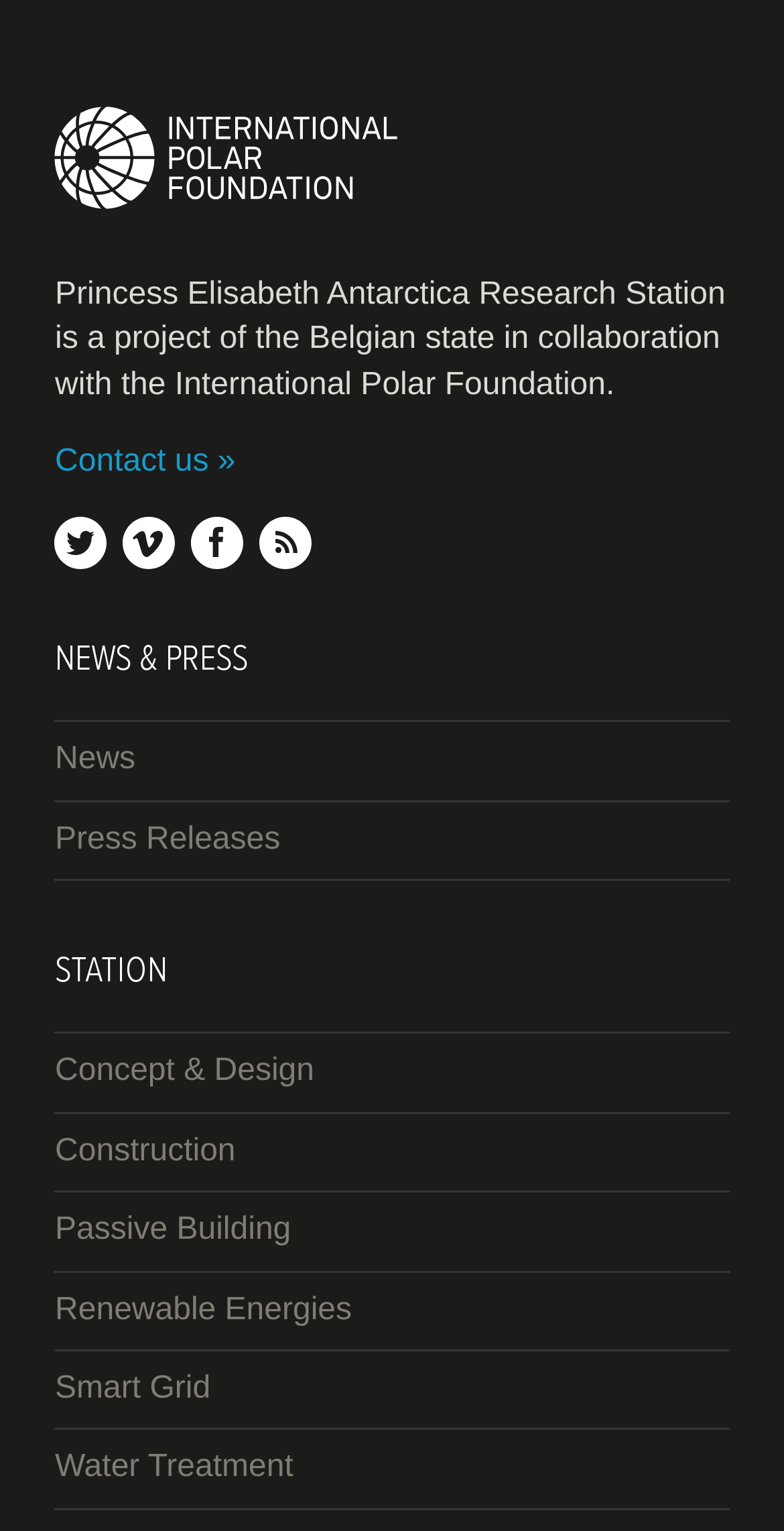Determine the bounding box coordinates for the element that should be clicked to follow this instruction: "learn about the station's concept and design". The coordinates should be given as four float numbers between 0 and 1, in the format [left, top, right, bottom].

[0.07, 0.674, 0.93, 0.726]